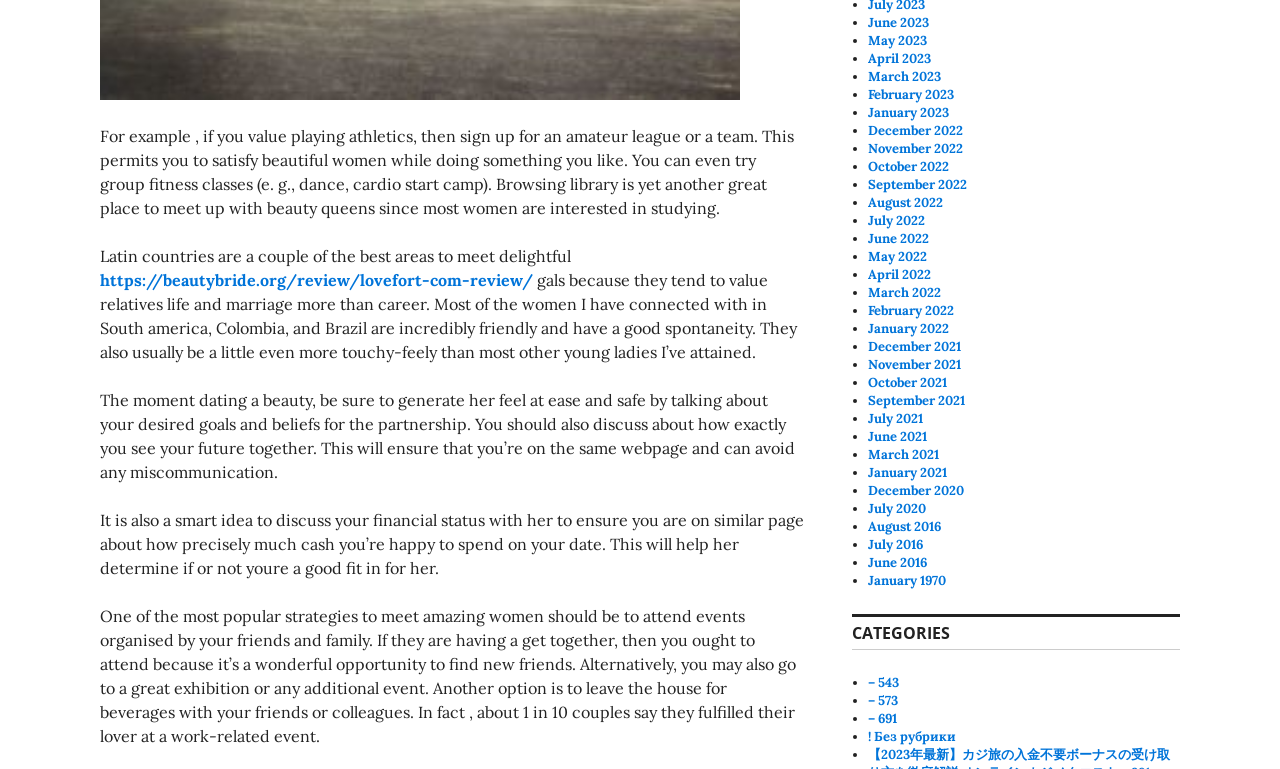Respond with a single word or phrase:
What should you discuss with your date to avoid financial misunderstandings?

Financial status